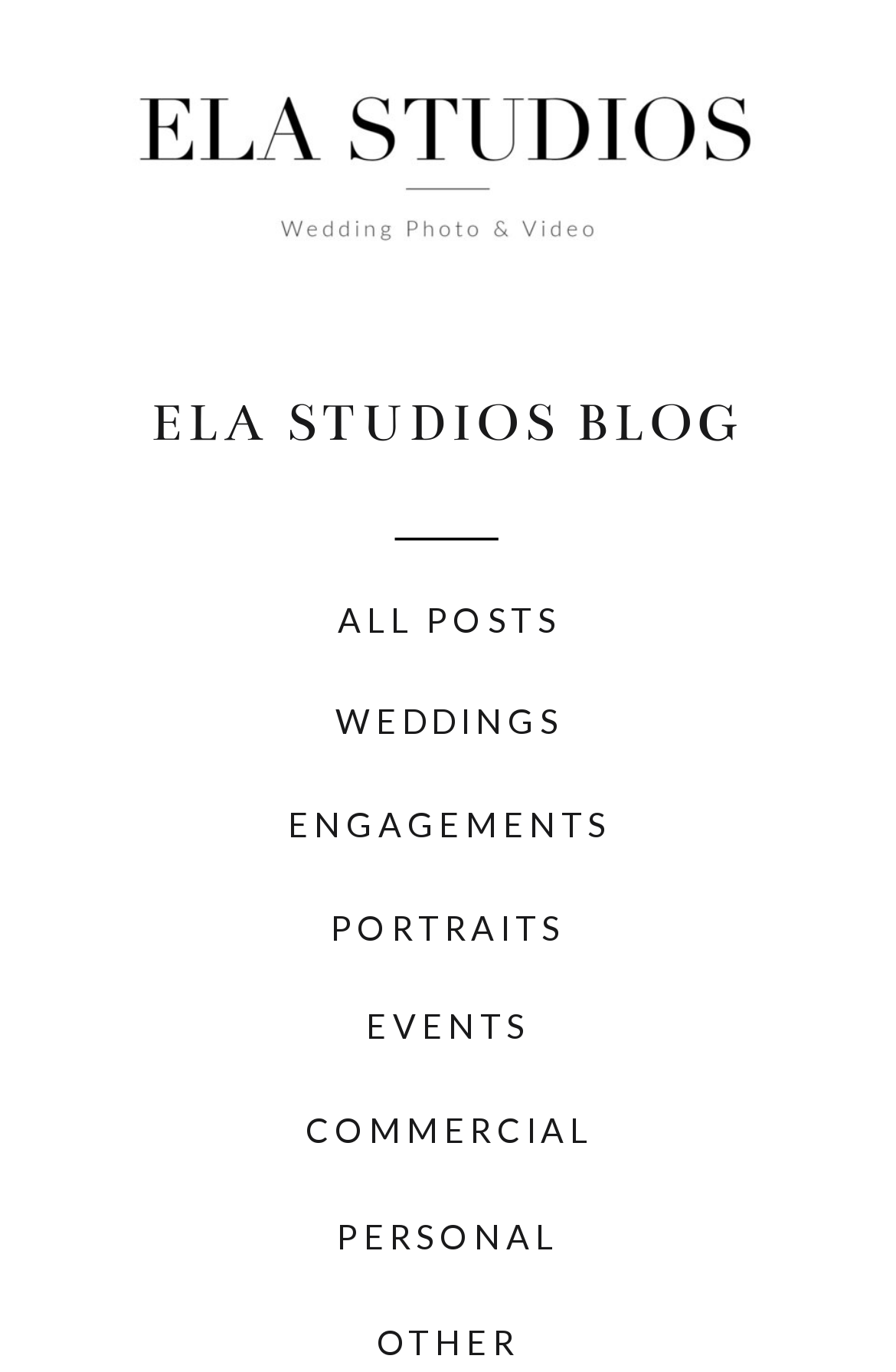Using the information in the image, could you please answer the following question in detail:
How many main categories are listed in the menu?

By examining the menu section, I count six main categories: Personal, Commercial, Events, Portraits, Engagements, and Weddings, each with its own link and description.